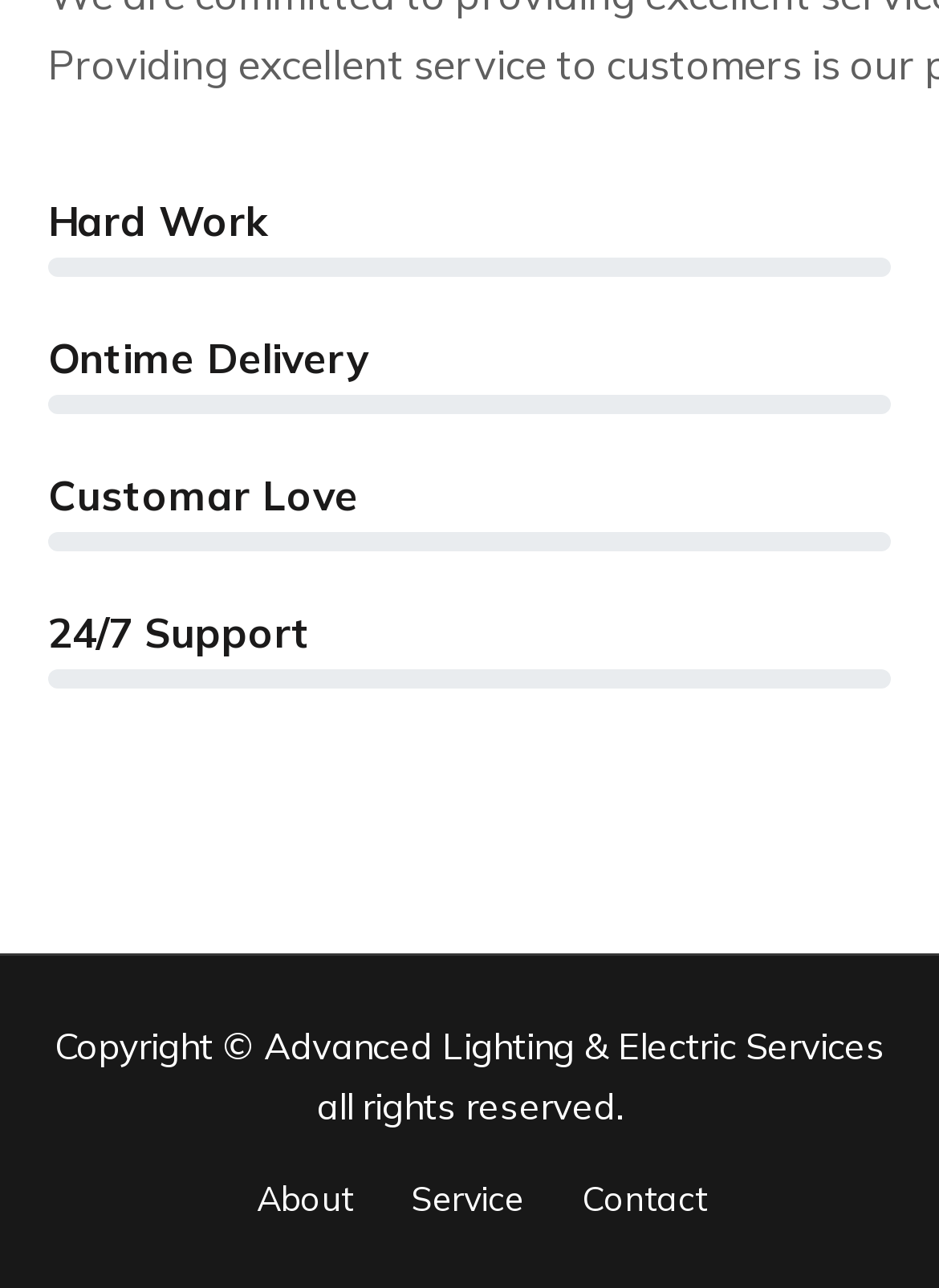Locate the bounding box for the described UI element: "Service". Ensure the coordinates are four float numbers between 0 and 1, formatted as [left, top, right, bottom].

[0.412, 0.909, 0.583, 0.954]